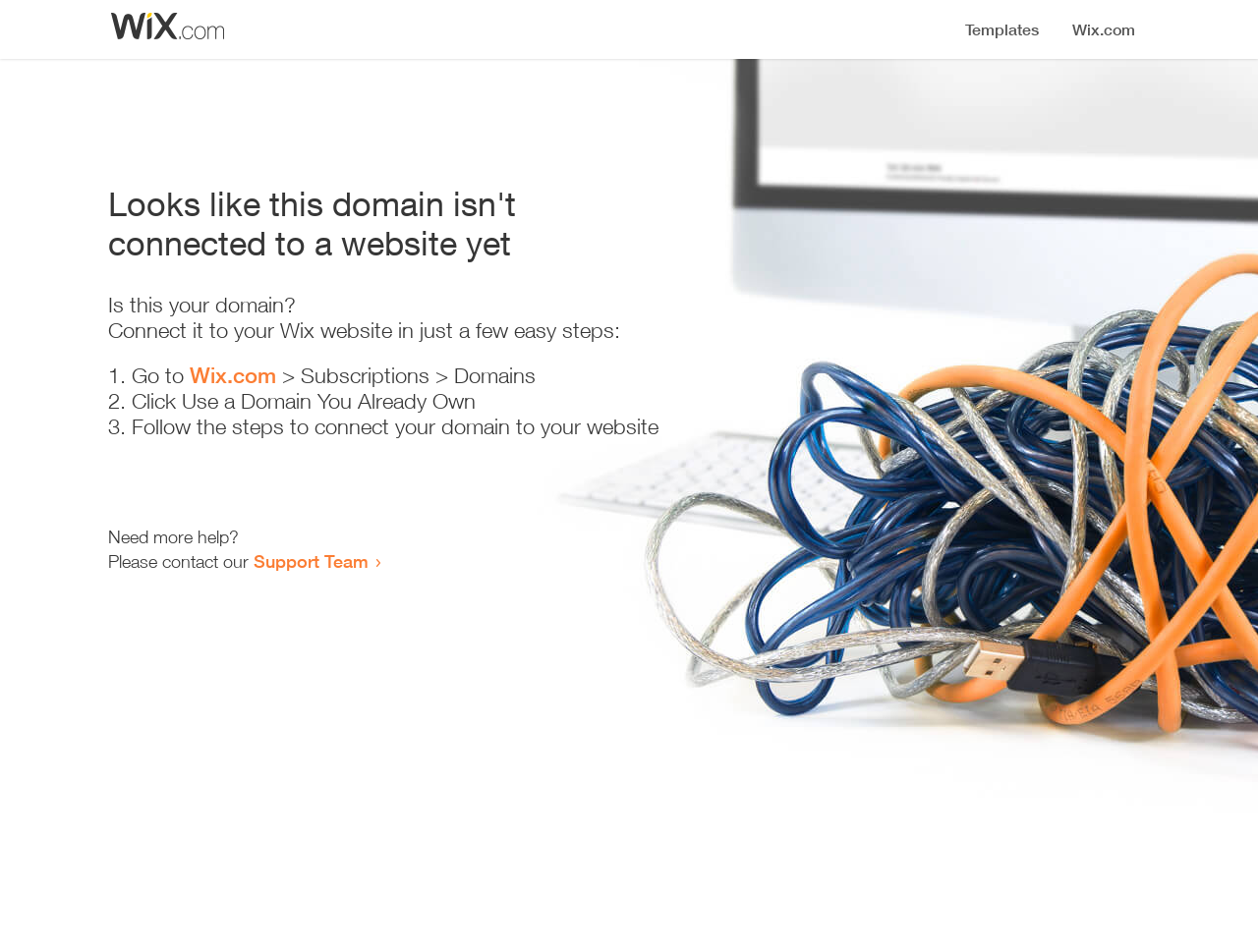What is the first step to connect the domain?
Please give a detailed and elaborate answer to the question.

The first step mentioned on the webpage is to 'Go to Wix.com' which is a link provided, indicating that users need to visit the Wix.com website to start the process of connecting their domain.